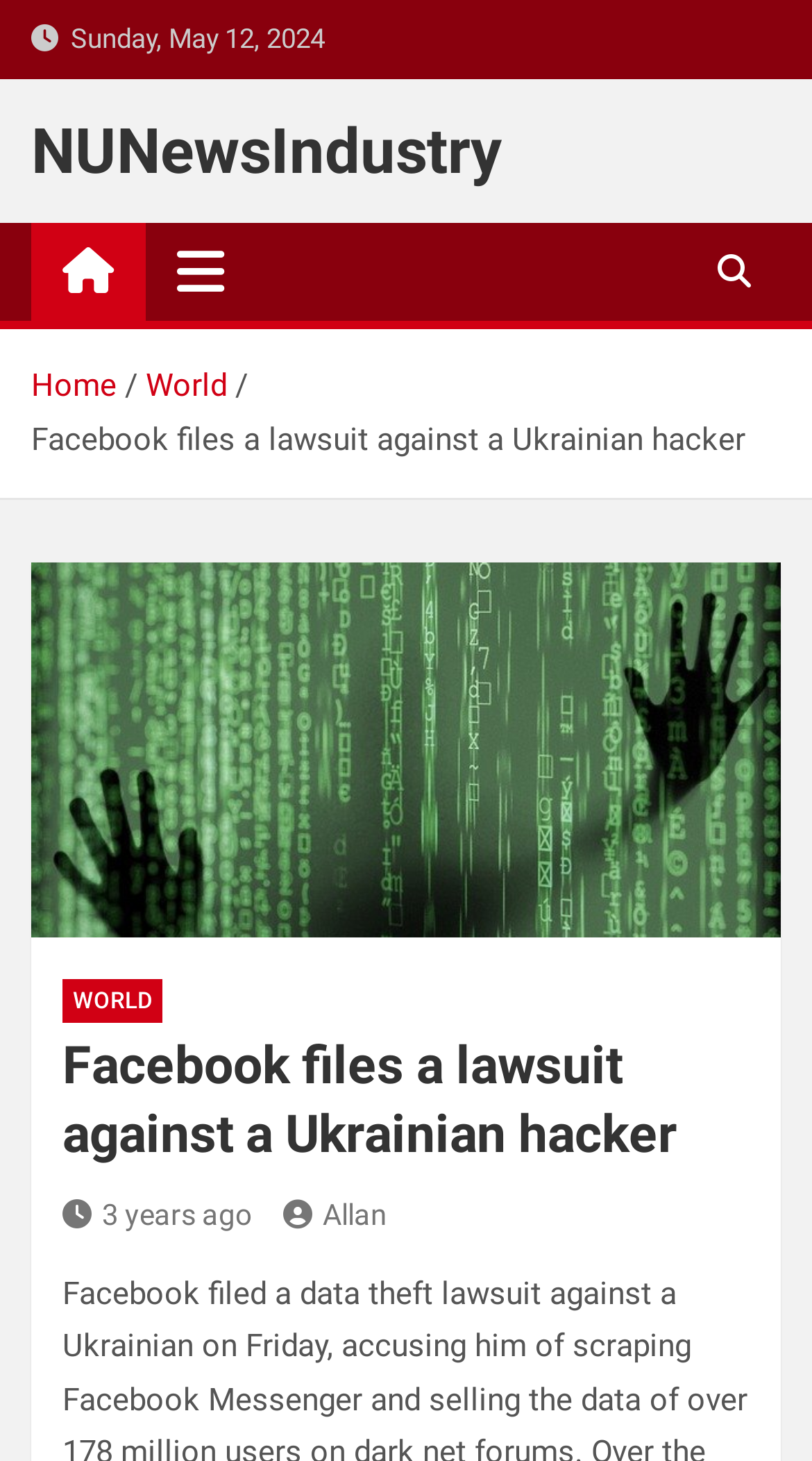Determine the bounding box coordinates for the UI element matching this description: "3 years ago".

[0.077, 0.82, 0.31, 0.843]